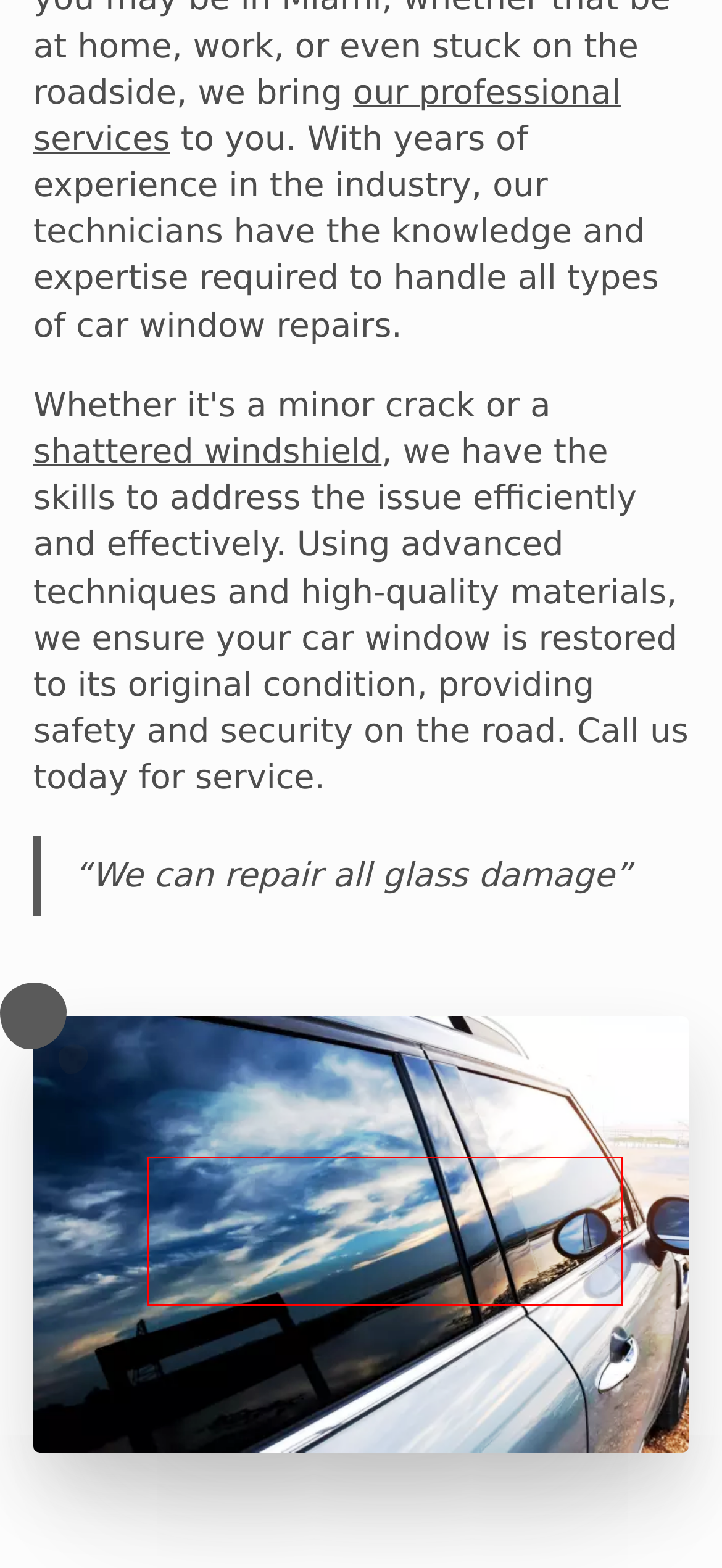You are provided with a webpage screenshot that includes a red rectangle bounding box. Extract the text content from within the bounding box using OCR.

Display settings are stored during your session on this site. Ending session (closing the browser or tab) resets the default values.